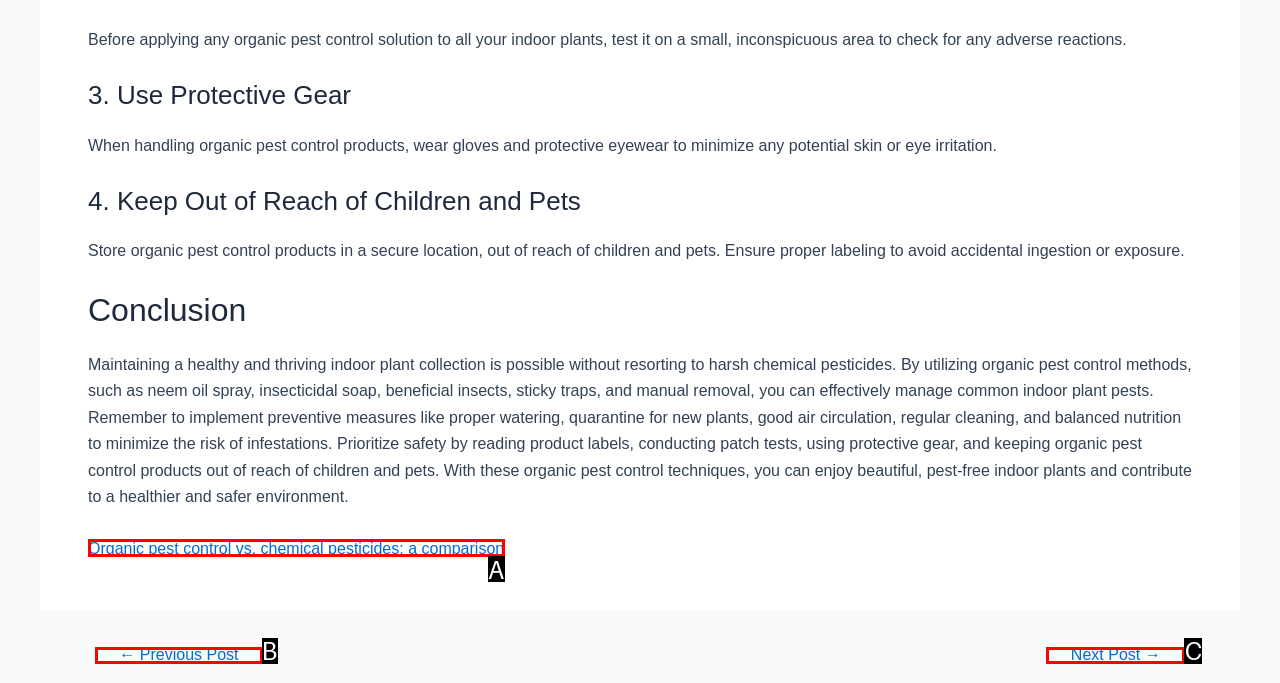Select the HTML element that fits the following description: Faculty Advisory Board
Provide the letter of the matching option.

None